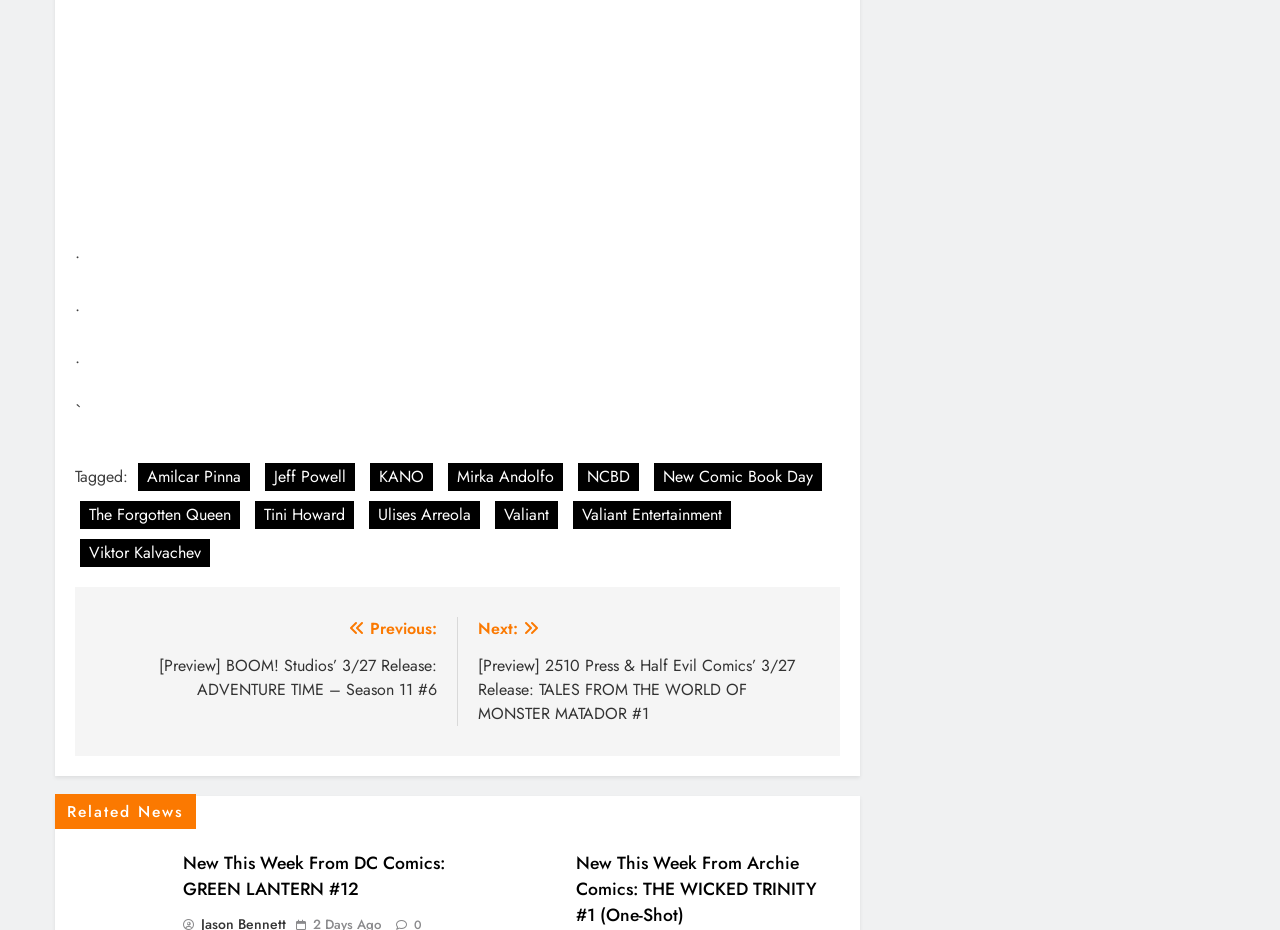Please reply to the following question using a single word or phrase: 
What is the purpose of the 'Post navigation' section?

To navigate to previous or next posts